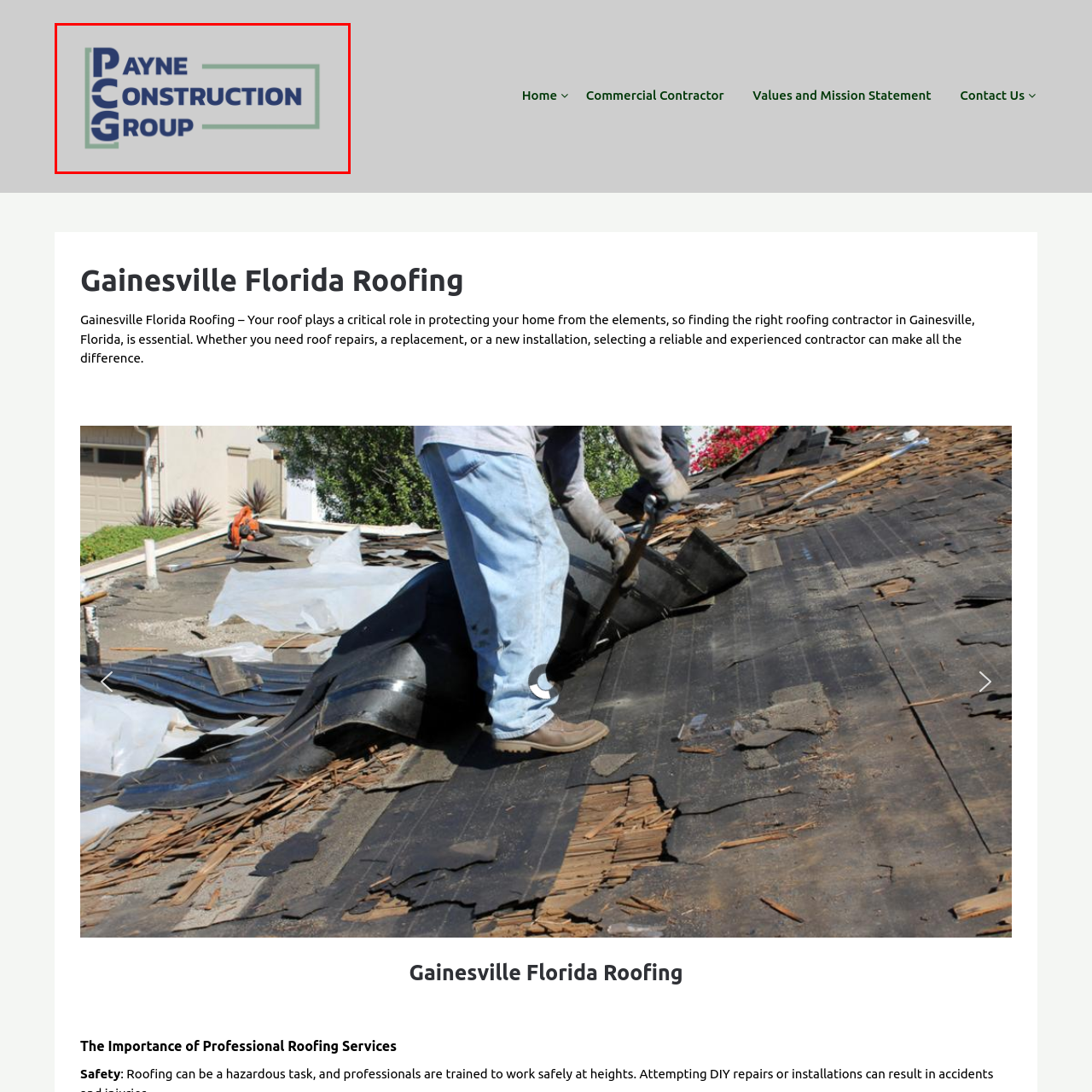Direct your attention to the image within the red bounding box and respond with a detailed answer to the following question, using the image as your reference: What industry does PCG specialize in?

The logo of Payne Construction Group (PCG) is analyzed, and it is understood that the company's identity and commitment to quality are reflected in the construction industry, particularly in roofing services.